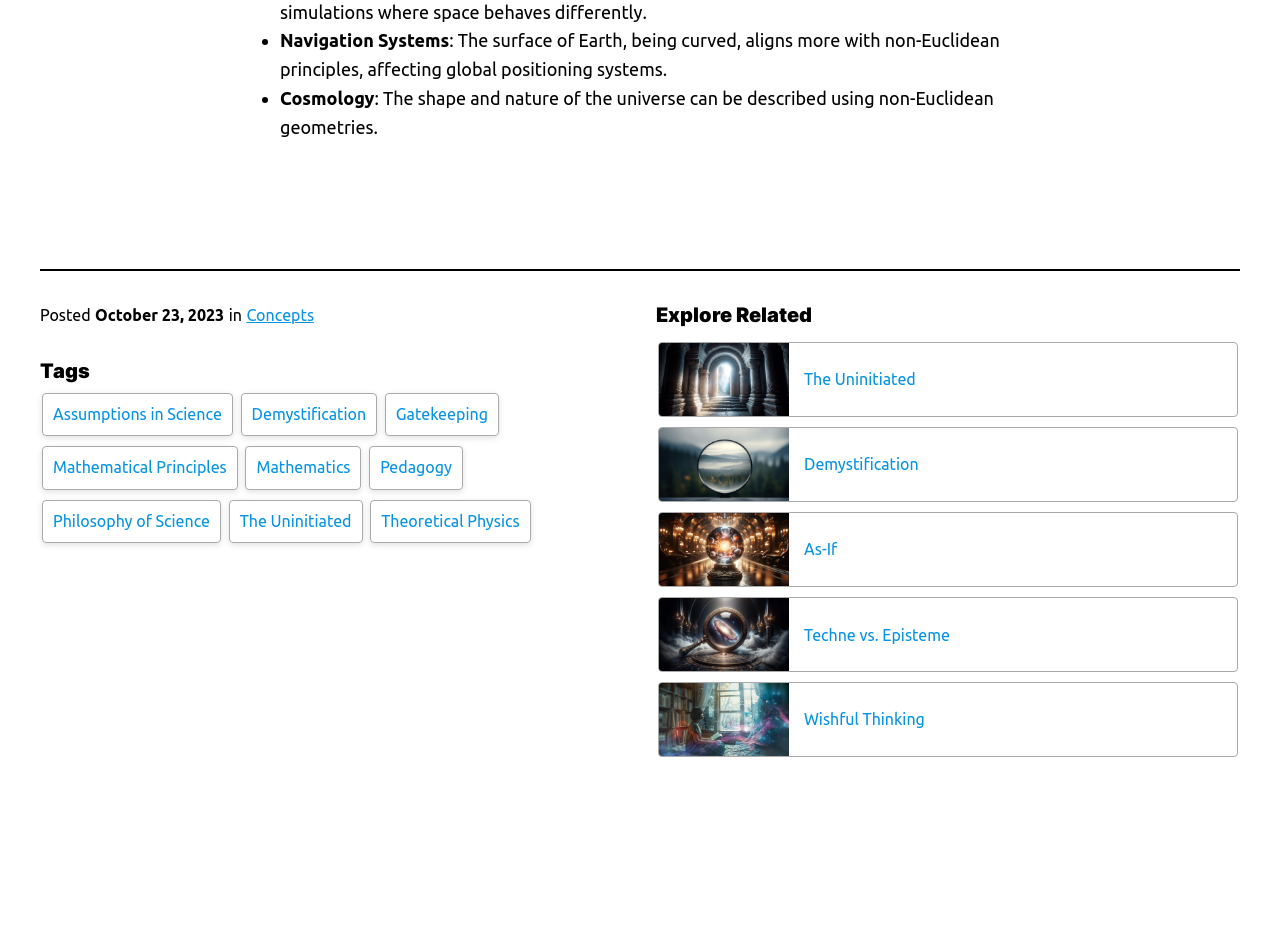Please predict the bounding box coordinates of the element's region where a click is necessary to complete the following instruction: "View the 'Assumptions in Science' tag". The coordinates should be represented by four float numbers between 0 and 1, i.e., [left, top, right, bottom].

[0.033, 0.423, 0.182, 0.47]